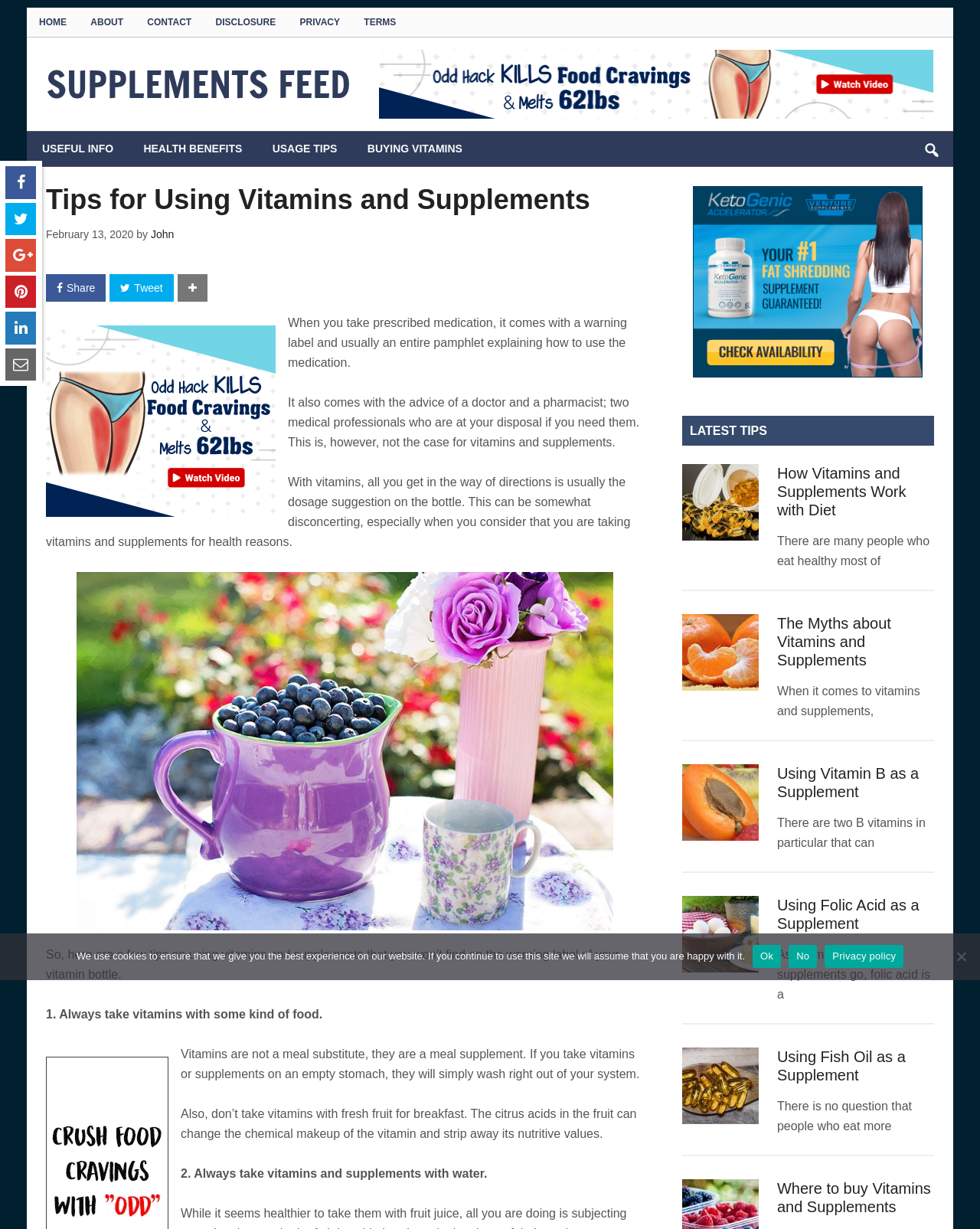Pinpoint the bounding box coordinates of the clickable area necessary to execute the following instruction: "Click the 'KetoGenic Accelerator' link". The coordinates should be given as four float numbers between 0 and 1, namely [left, top, right, bottom].

[0.696, 0.151, 0.953, 0.307]